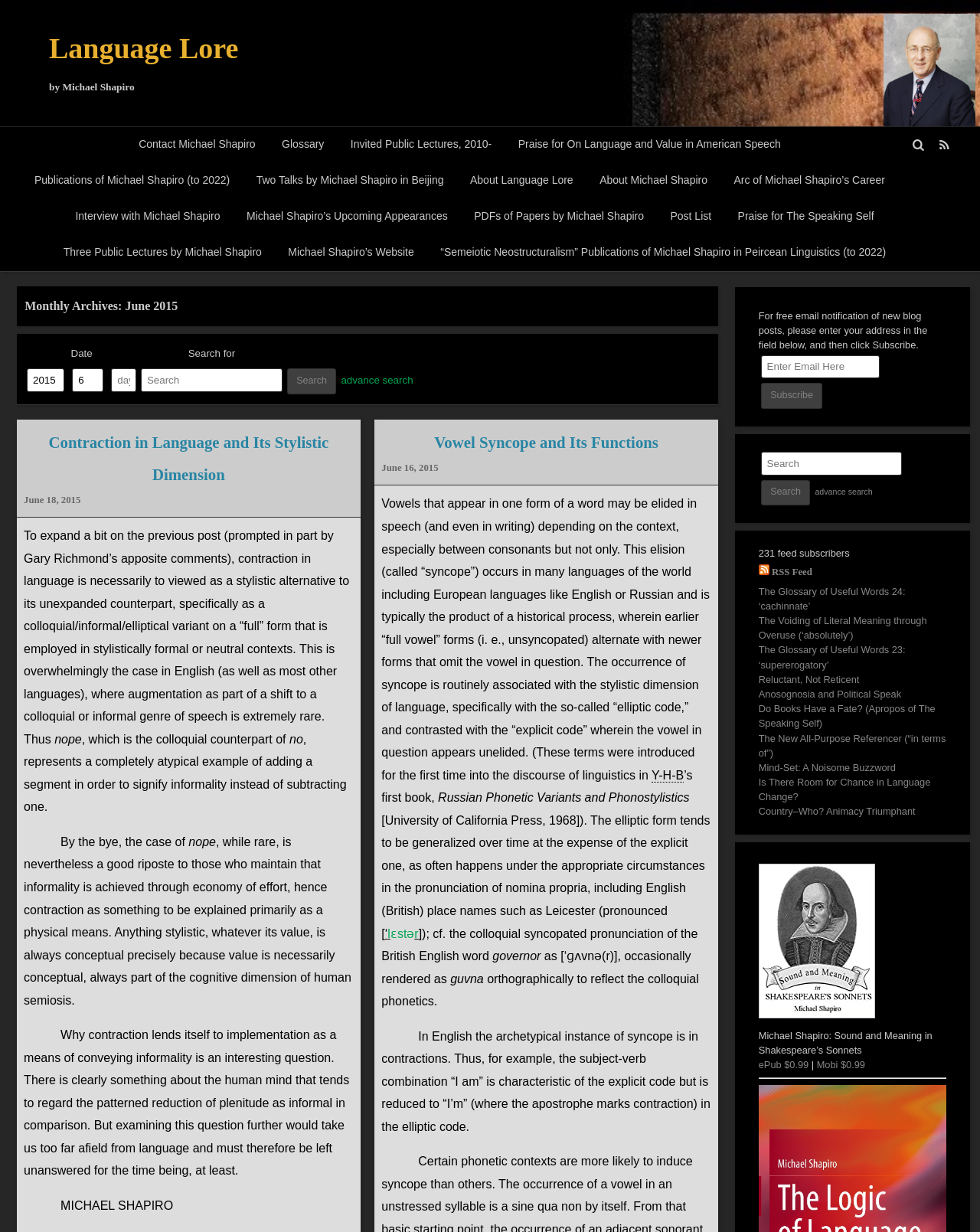Determine the bounding box coordinates for the area that should be clicked to carry out the following instruction: "View posts from June 2015".

[0.025, 0.239, 0.725, 0.259]